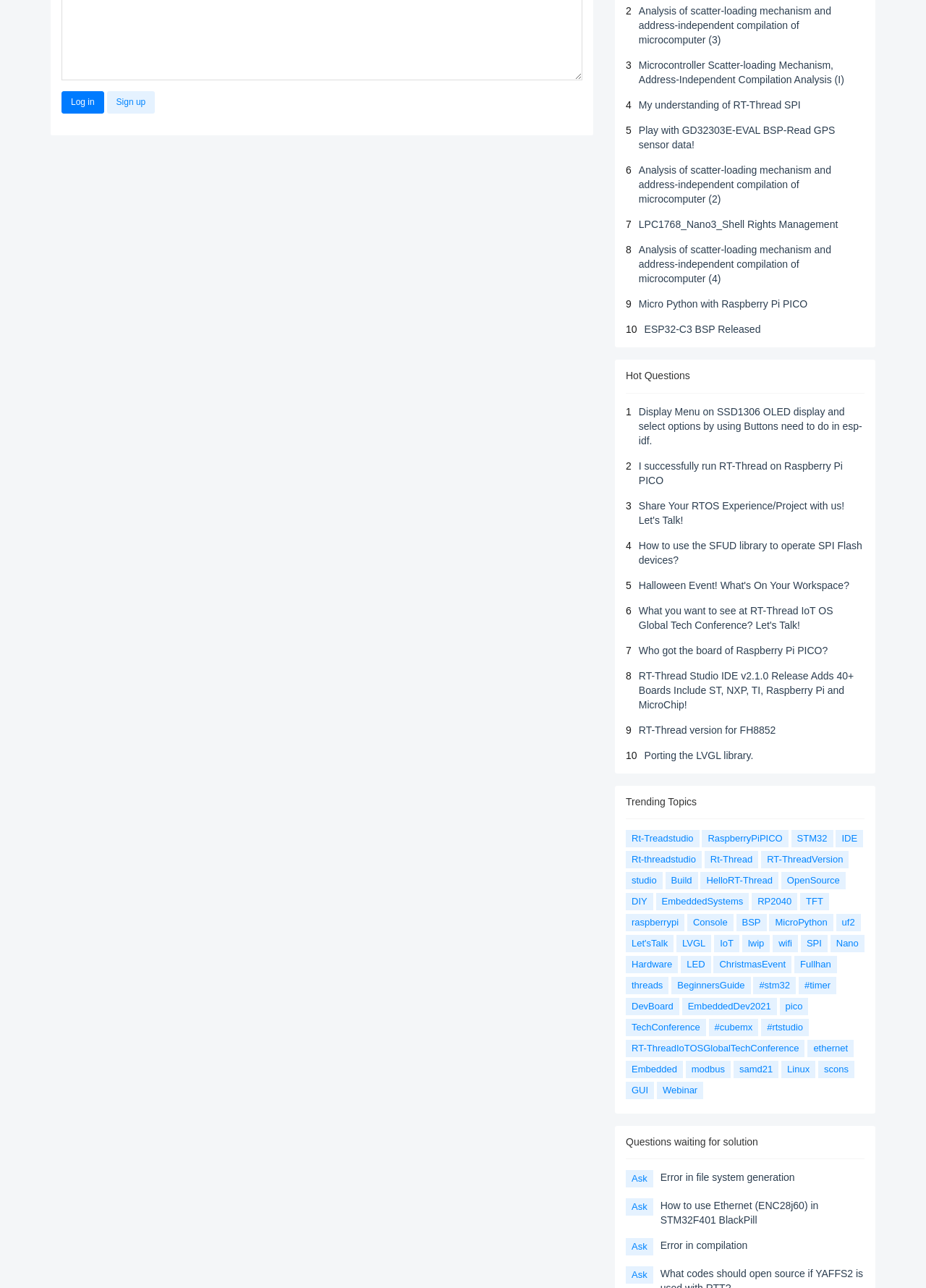What is the title of the section above the link 'Display Menu on SSD1306 OLED display and select options by using Buttons need to do in esp-idf.'?
Look at the screenshot and respond with one word or a short phrase.

Hot Questions